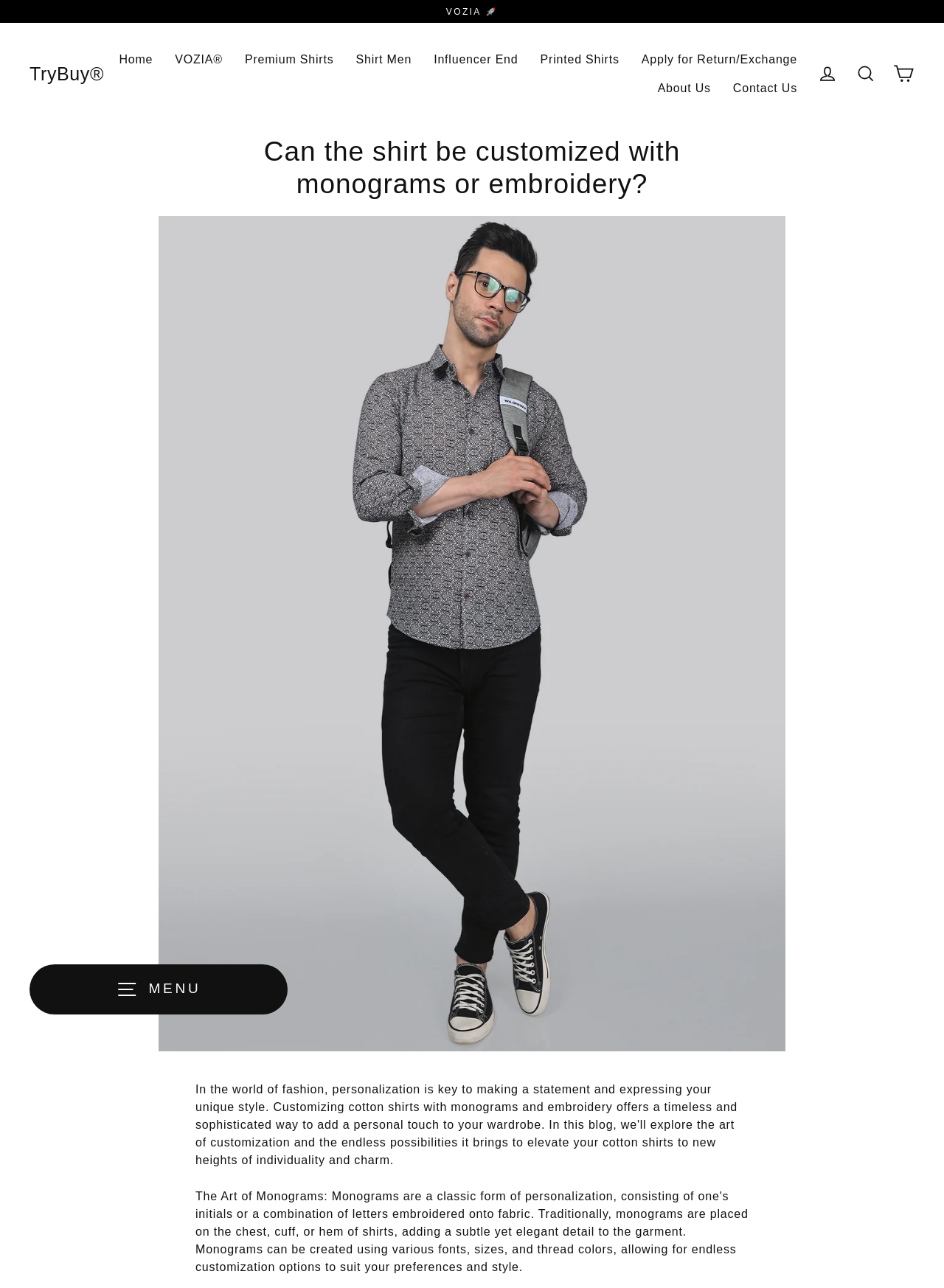Please mark the bounding box coordinates of the area that should be clicked to carry out the instruction: "Search for something".

[0.897, 0.045, 0.938, 0.07]